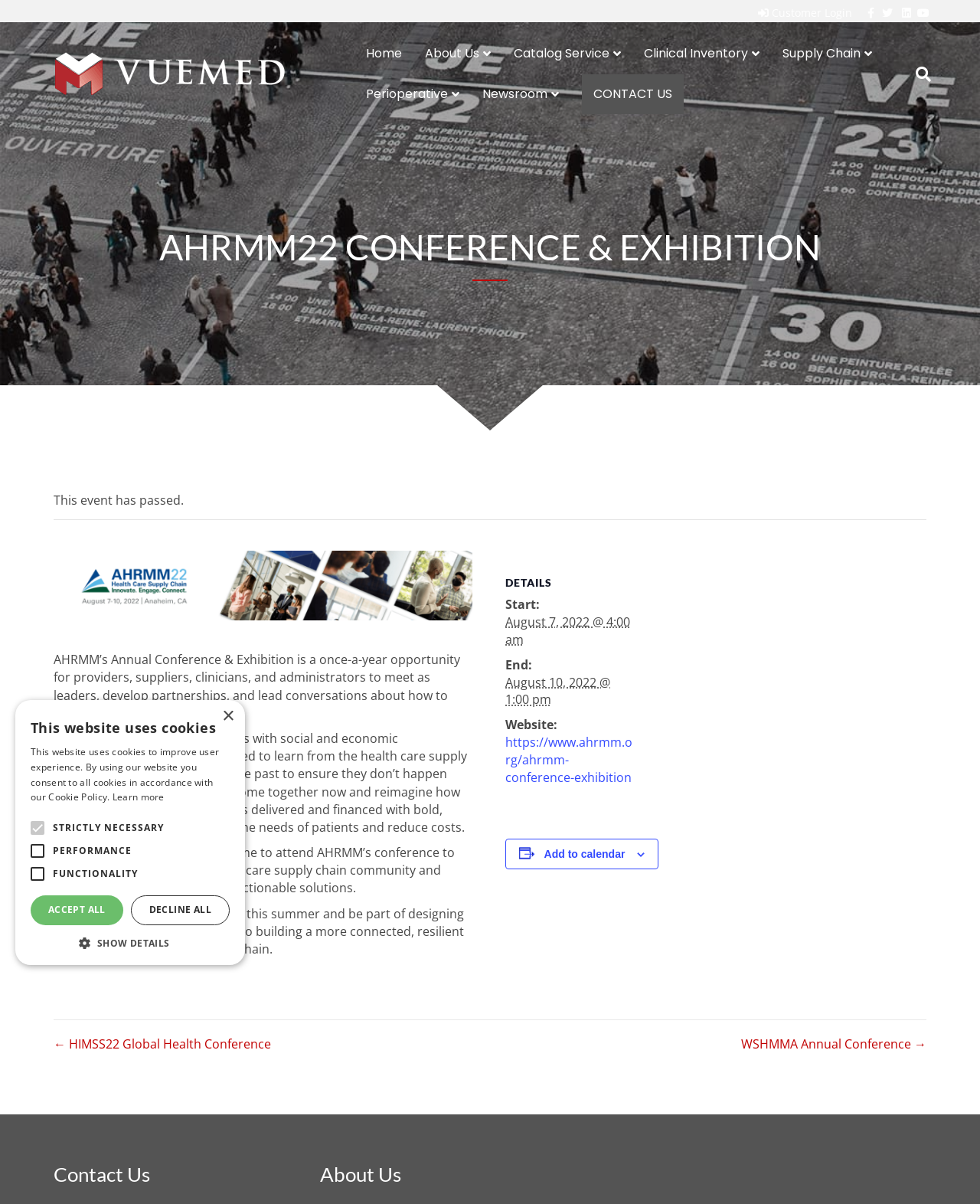Could you highlight the region that needs to be clicked to execute the instruction: "Learn more about the conference"?

[0.516, 0.609, 0.645, 0.653]